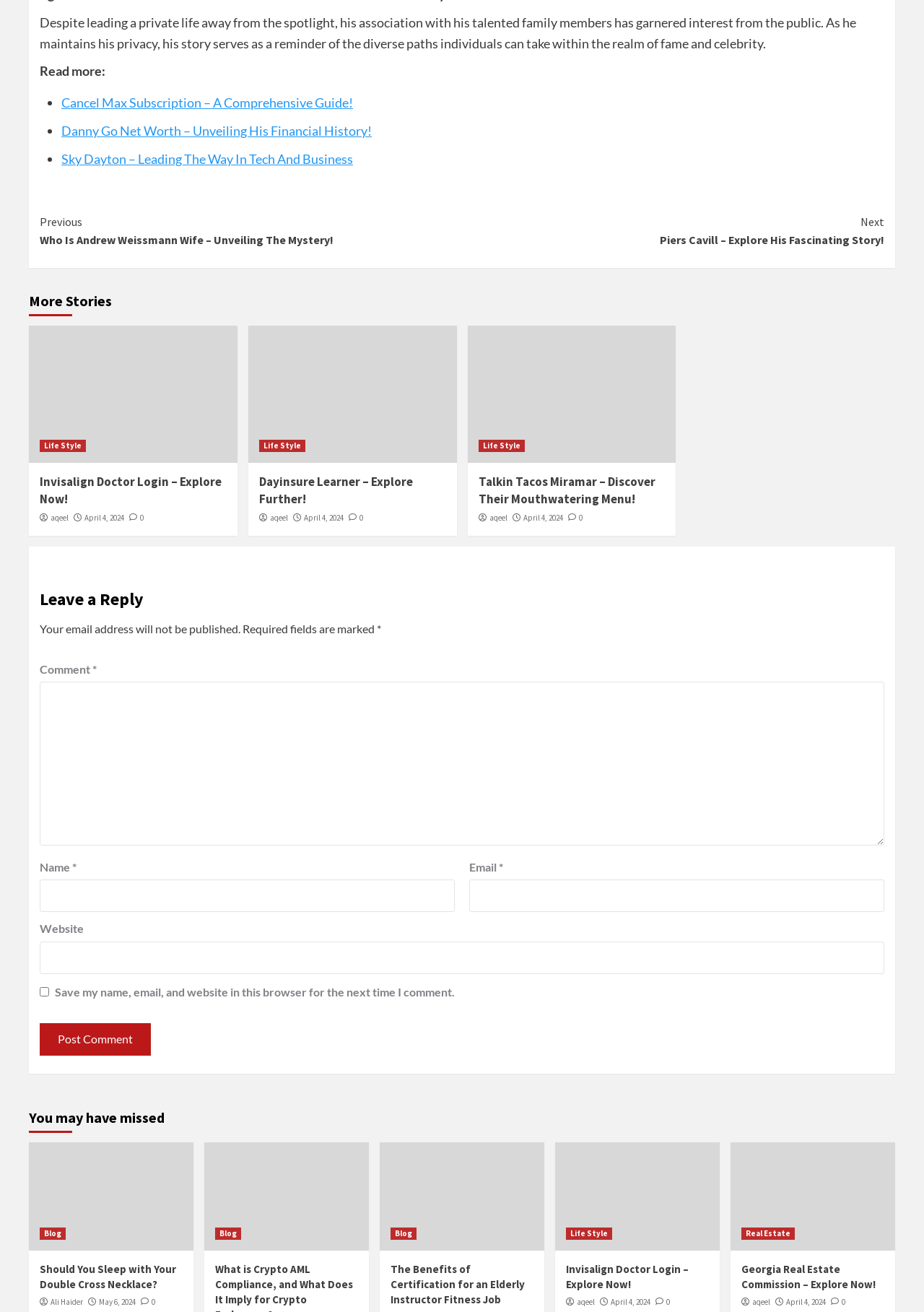Please find the bounding box coordinates of the element that you should click to achieve the following instruction: "Buy the 'You're Worth It Hypnosis Download' product". The coordinates should be presented as four float numbers between 0 and 1: [left, top, right, bottom].

None